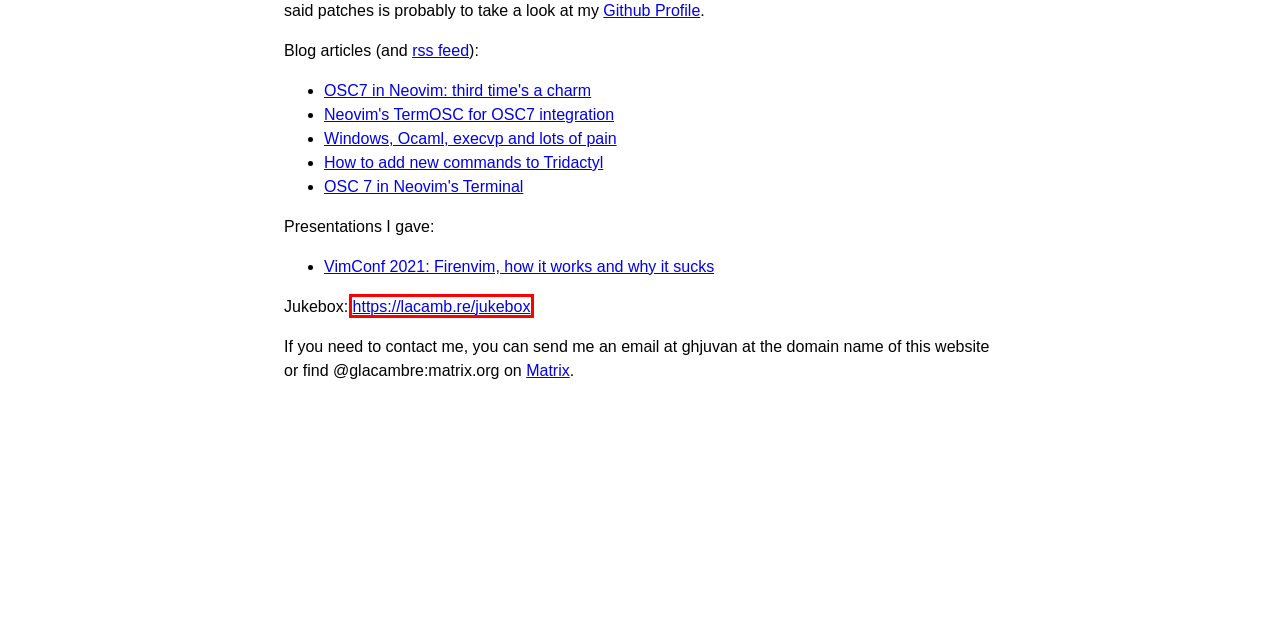Evaluate the webpage screenshot and identify the element within the red bounding box. Select the webpage description that best fits the new webpage after clicking the highlighted element. Here are the candidates:
A. Windows, Ocaml, execvp and lots of pain.
B. You're invited to talk on Matrix
C. OSC7 in Neovim: third time's a charm
D. The Jukebox
E. Glacambre's feed
F. Neovim's TermOSC for OSC7 integration.
G. glacambre (Ghjuvan Lacambre) · GitHub
H. OSC 7 in Neovim's Terminal

D